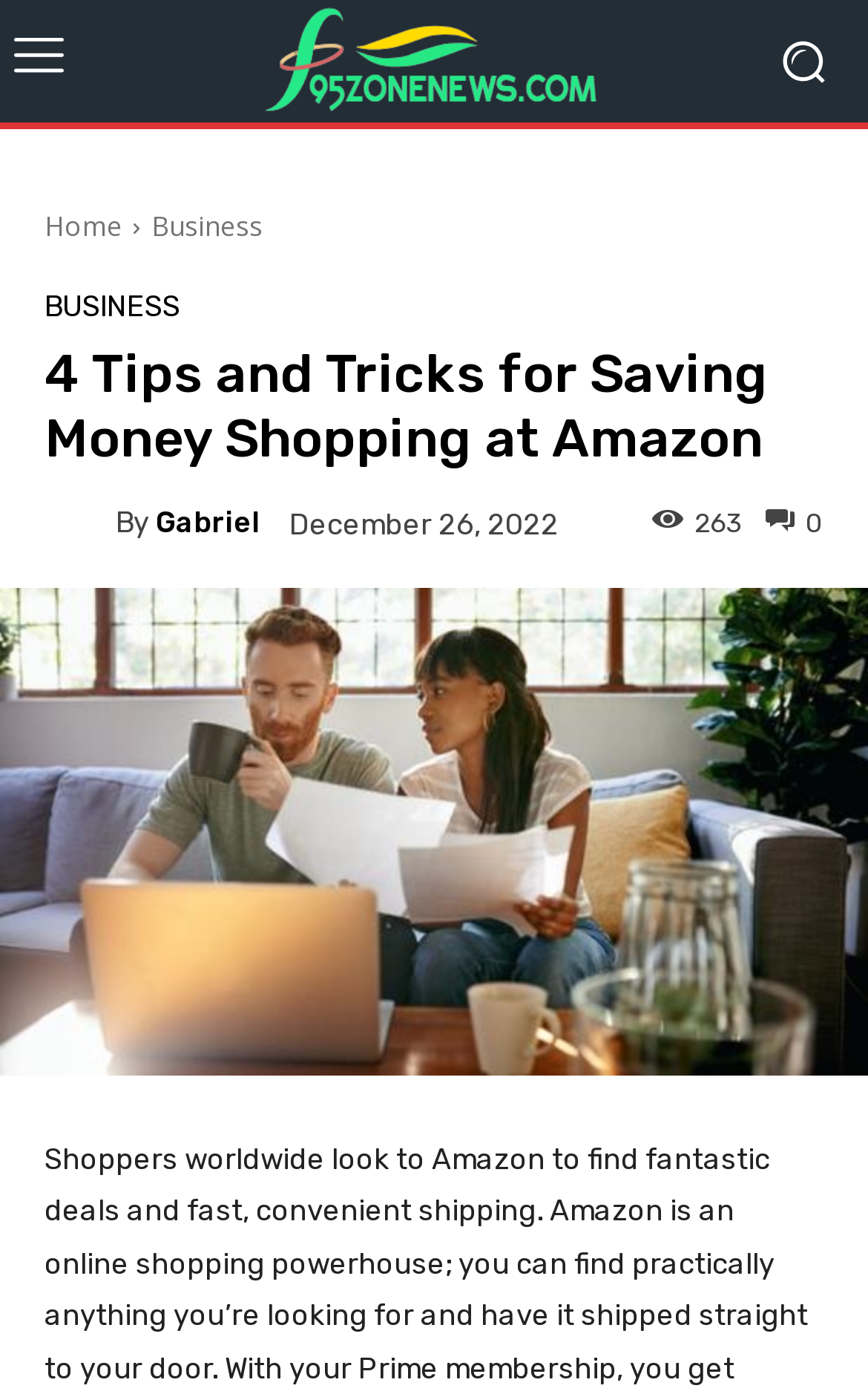Generate the text content of the main headline of the webpage.

4 Tips and Tricks for Saving Money Shopping at Amazon